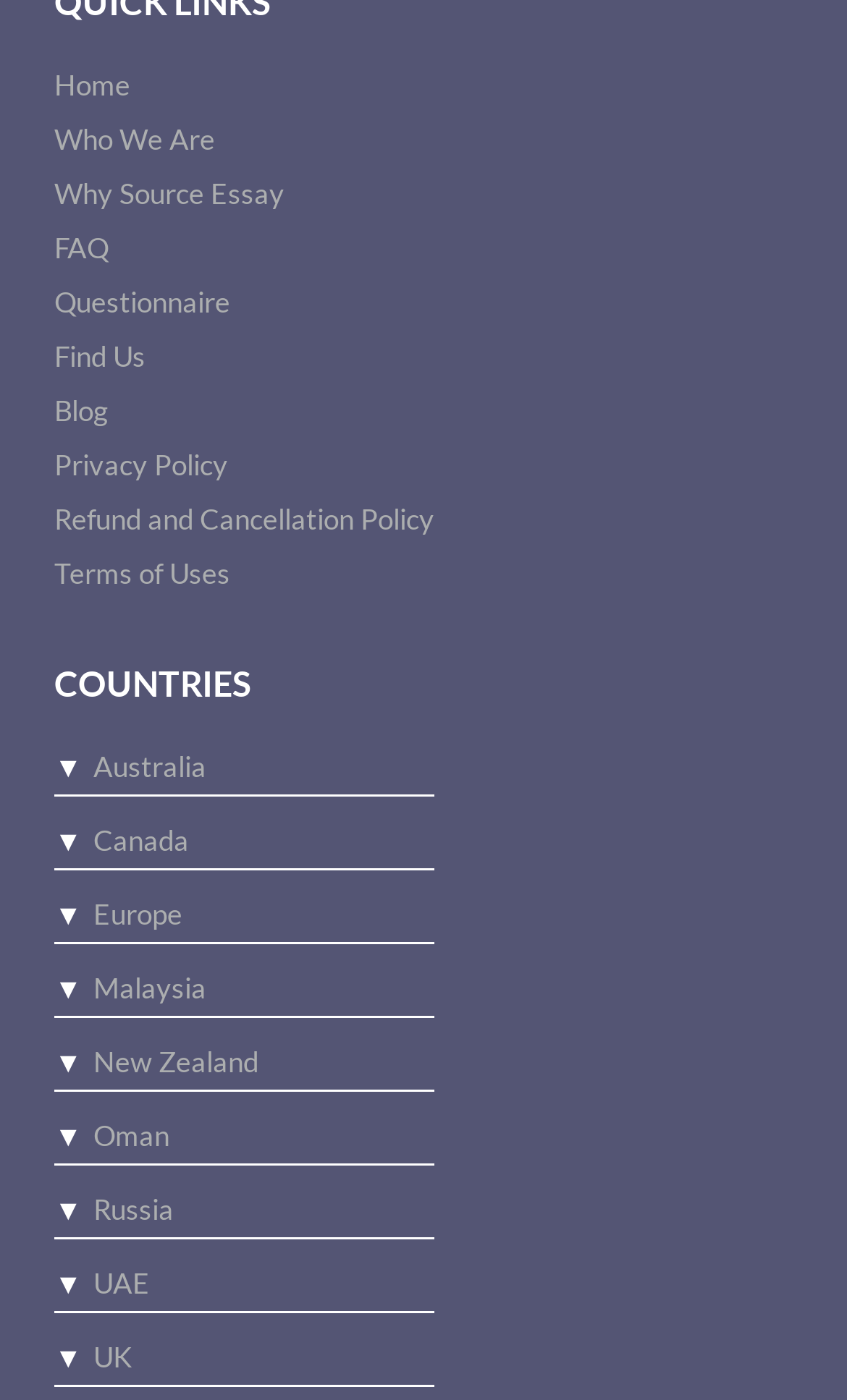Given the webpage screenshot, identify the bounding box of the UI element that matches this description: "CONTACT US".

None